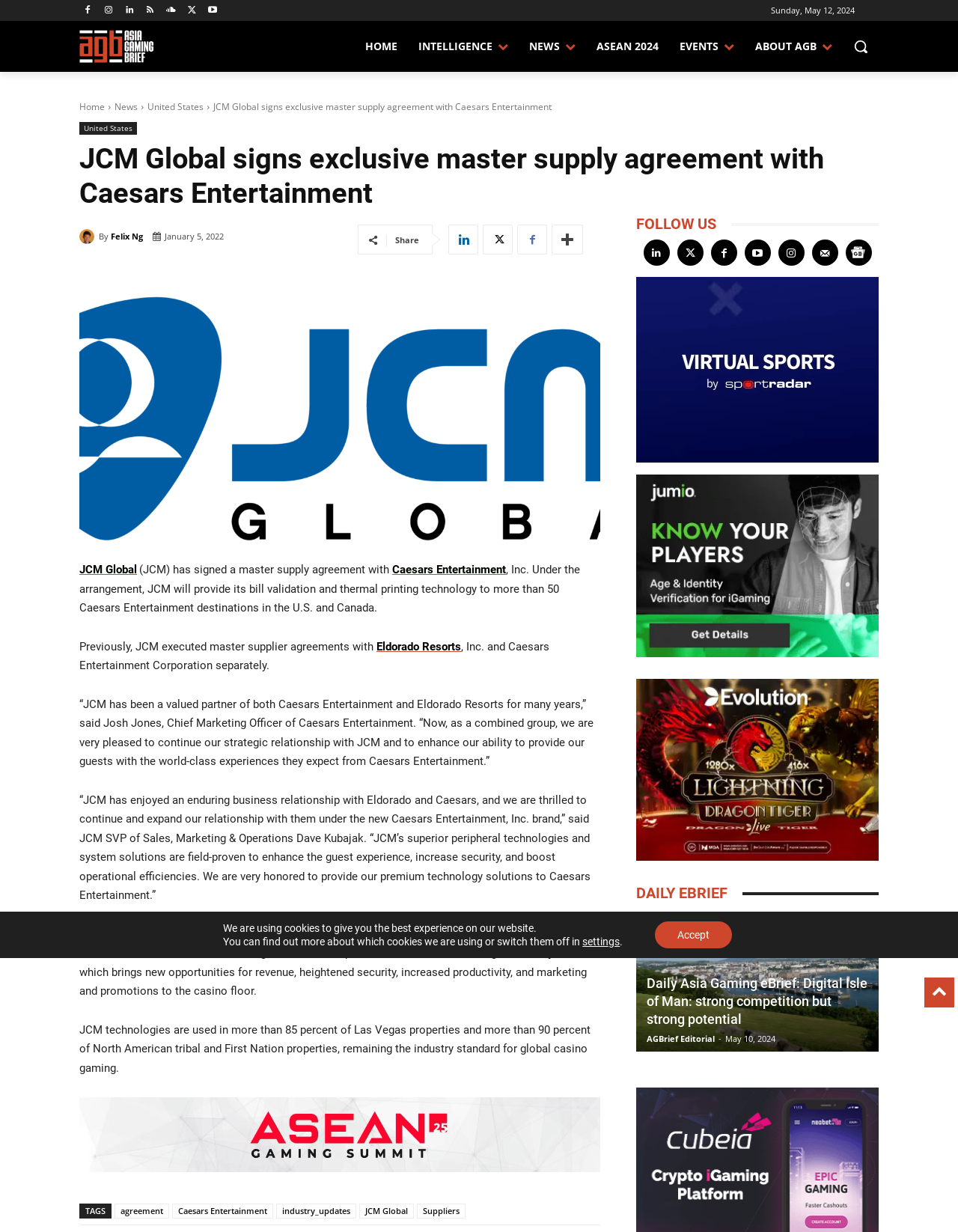Please determine the bounding box coordinates for the element that should be clicked to follow these instructions: "Go to HOME".

[0.37, 0.023, 0.426, 0.052]